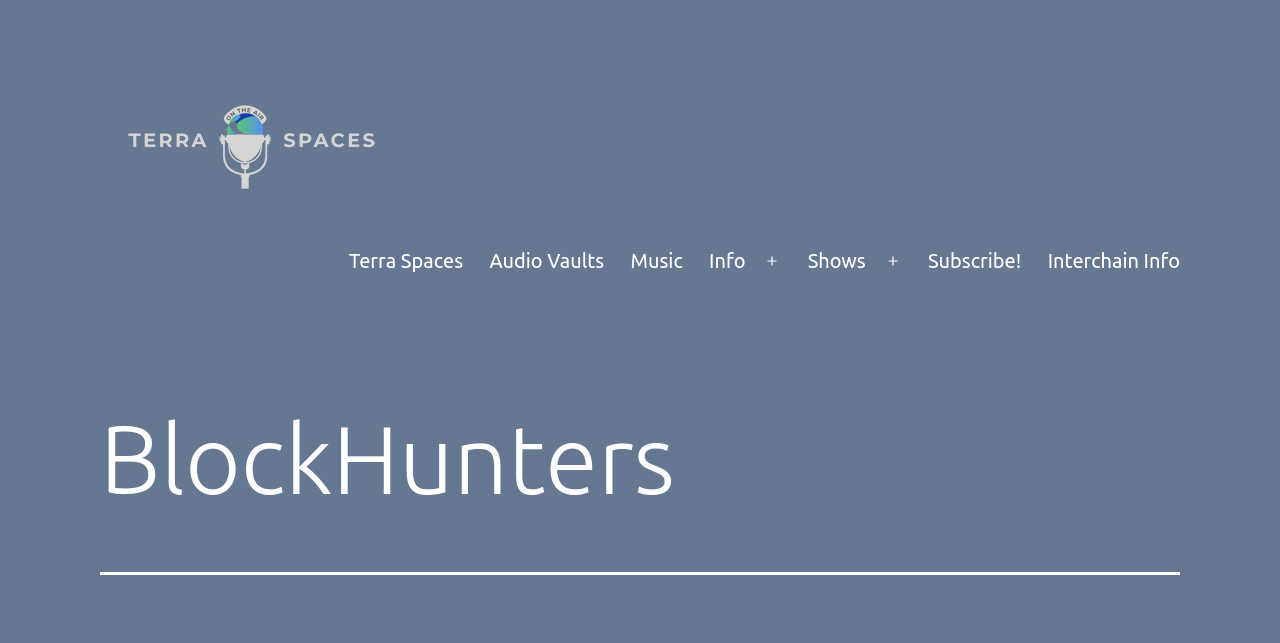Specify the bounding box coordinates for the region that must be clicked to perform the given instruction: "View Interchain Info".

[0.808, 0.367, 0.932, 0.445]